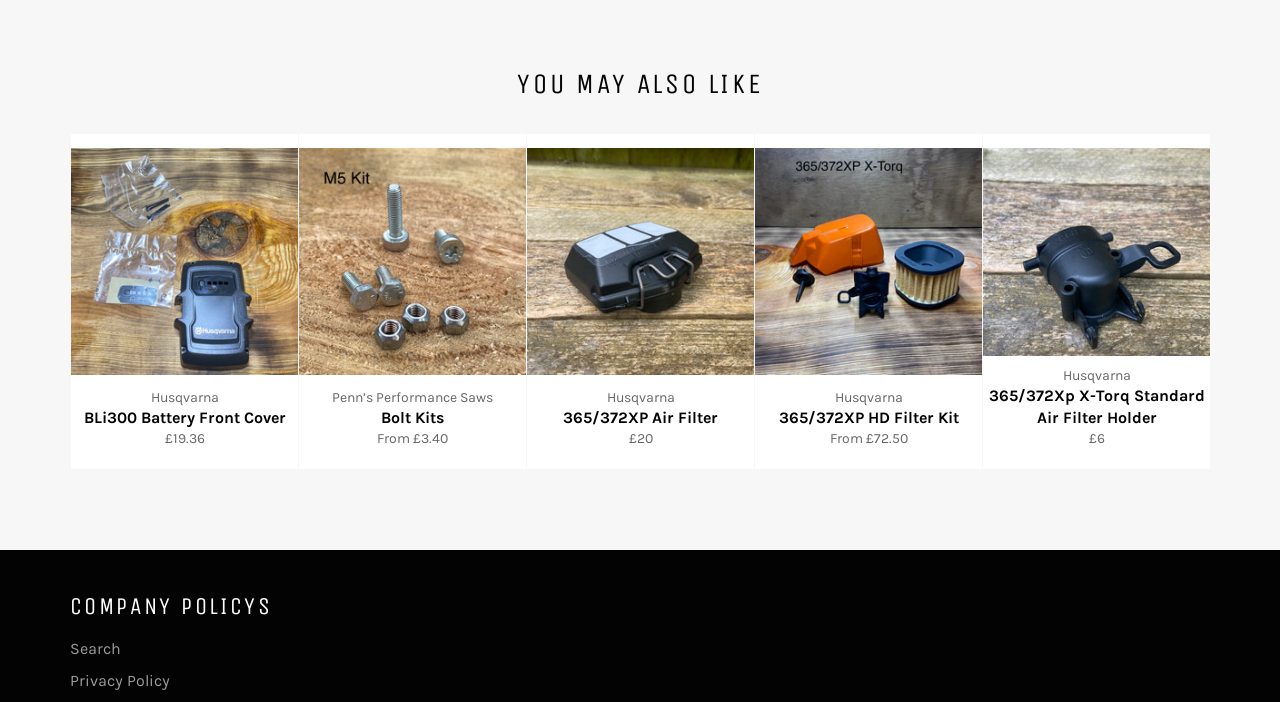Using the details from the image, please elaborate on the following question: Is there a search function on the webpage?

The presence of a search function can be determined by the existence of a link element with the text 'Search'.